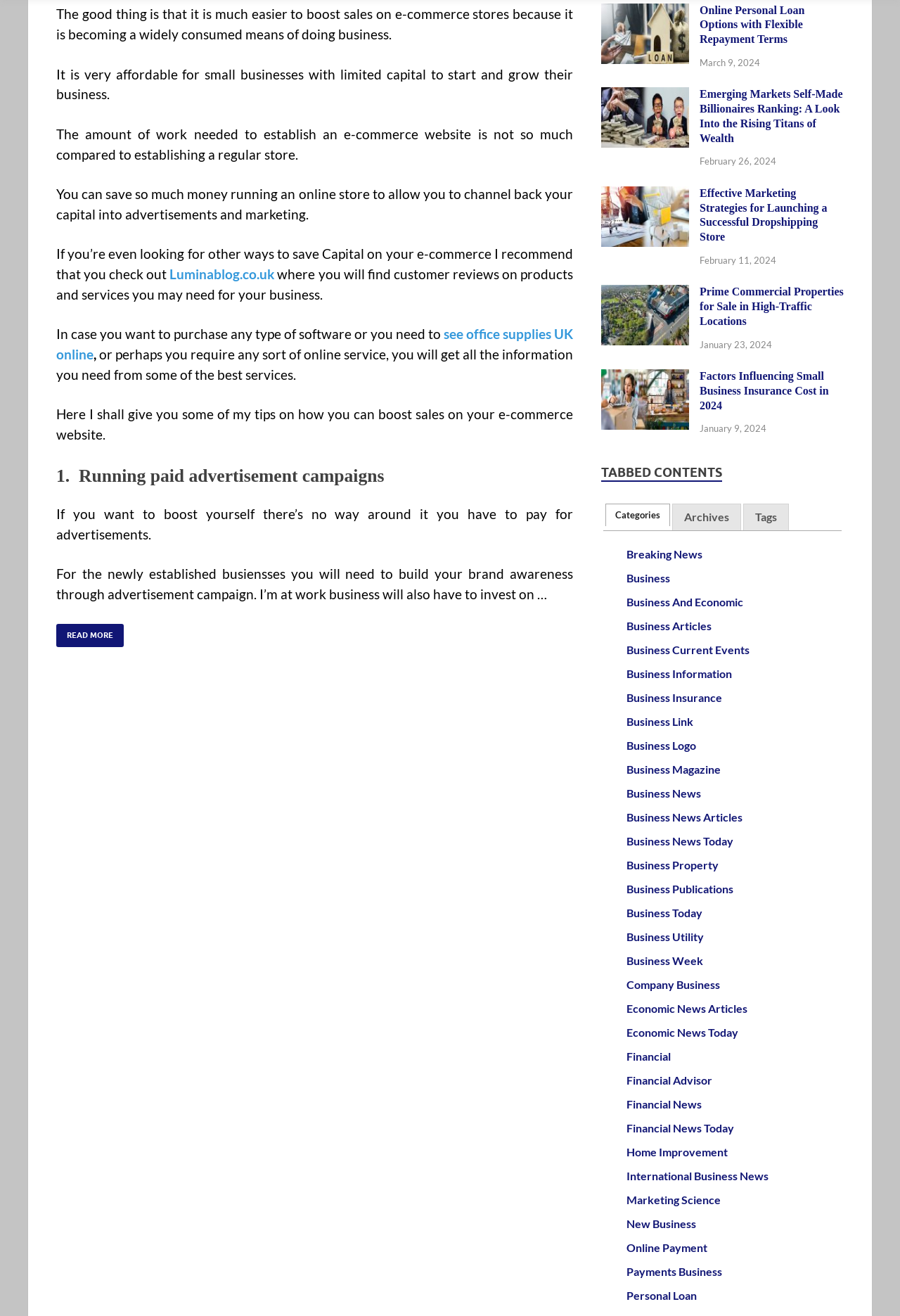What type of content is listed under the 'TABBED CONTENTS' section?
From the details in the image, answer the question comprehensively.

The 'TABBED CONTENTS' section appears to contain three tabs: 'Categories', 'Archives', and 'Tags', which suggest that the webpage is categorizing its content into these three categories.